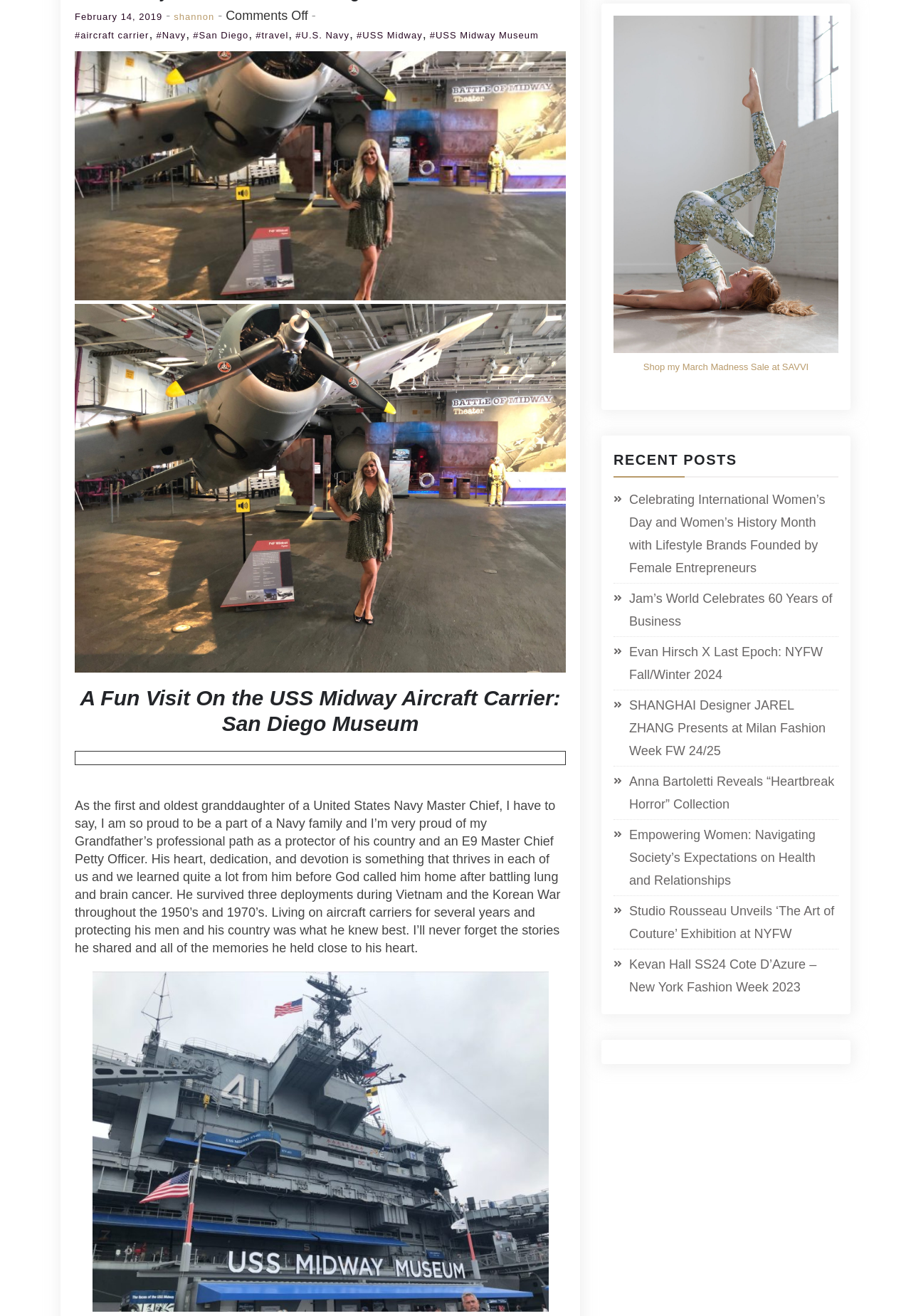Predict the bounding box coordinates for the UI element described as: "#USS Midway". The coordinates should be four float numbers between 0 and 1, presented as [left, top, right, bottom].

[0.391, 0.023, 0.464, 0.031]